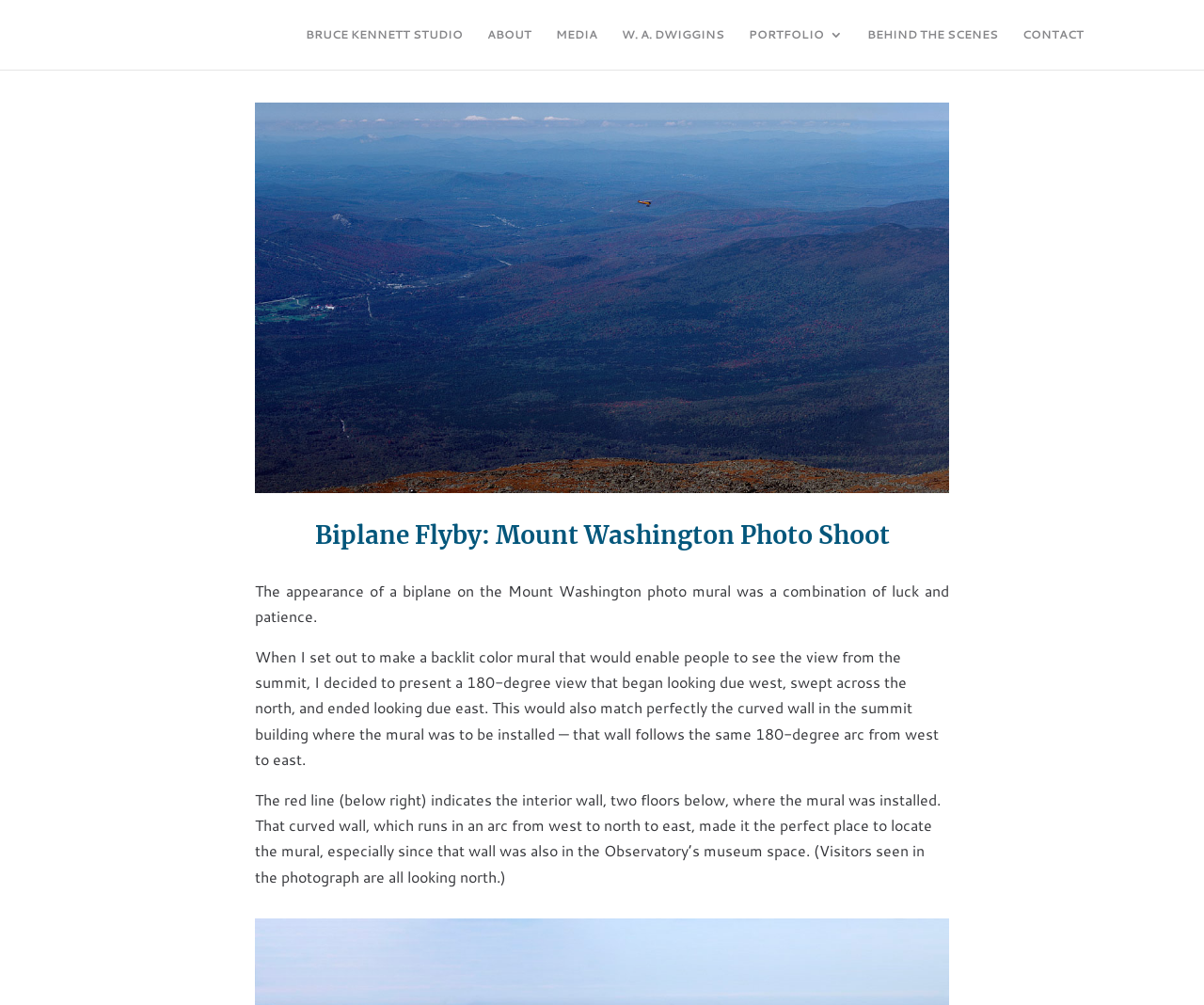Give a detailed account of the webpage's layout and content.

The webpage is about a photo shoot for a Mount Washington Observatory photo mural by designer and photographer Bruce Kennett. At the top, there are seven navigation links: "BRUCE KENNETT STUDIO", "ABOUT", "MEDIA", "W. A. DWIGGINS", "PORTFOLIO", "BEHIND THE SCENES", and "CONTACT", aligned horizontally across the top of the page.

Below the navigation links, there is a heading "Biplane Flyby: Mount Washington Photo Shoot" that spans almost the entire width of the page. Underneath the heading, there are three paragraphs of text. The first paragraph describes the combination of luck and patience that led to the appearance of a biplane on the Mount Washington photo mural. The second paragraph explains the concept behind the mural, which presents a 180-degree view from the summit of Mount Washington. The third paragraph provides more context about the installation of the mural, including a reference to a red line that indicates the interior wall where the mural was installed.

The text is arranged in a clean and organized manner, with ample whitespace between the paragraphs, making it easy to read and follow.